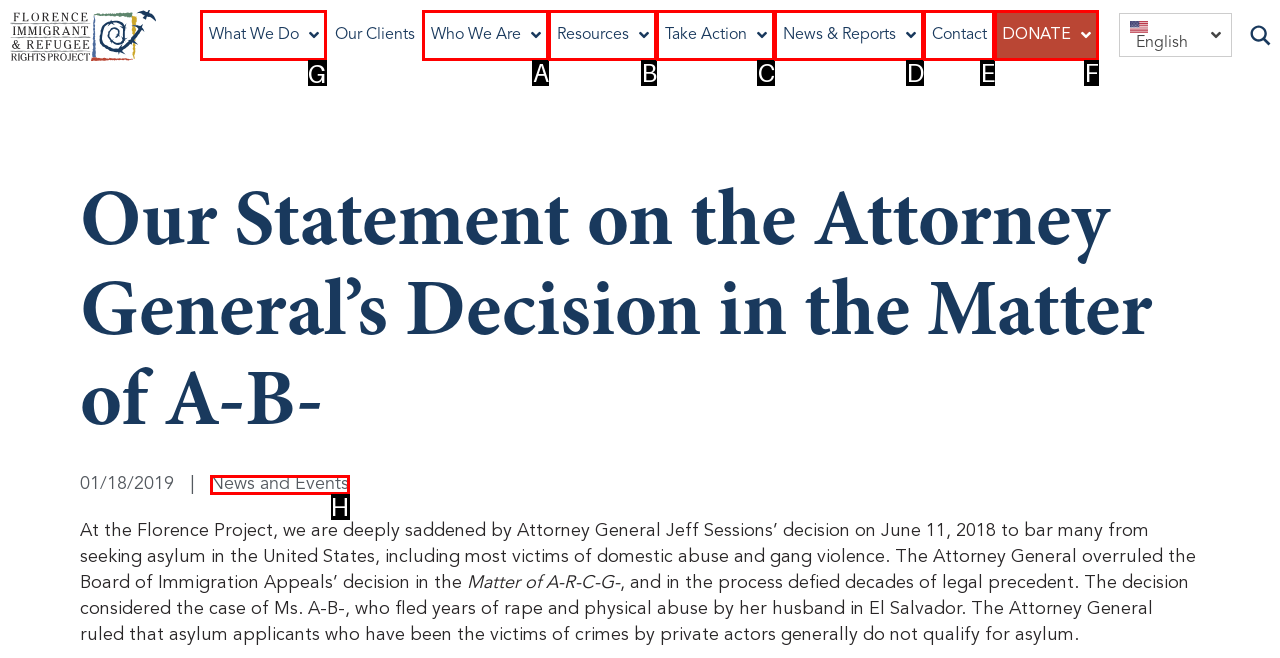Select the correct UI element to click for this task: Click on What We Do.
Answer using the letter from the provided options.

G